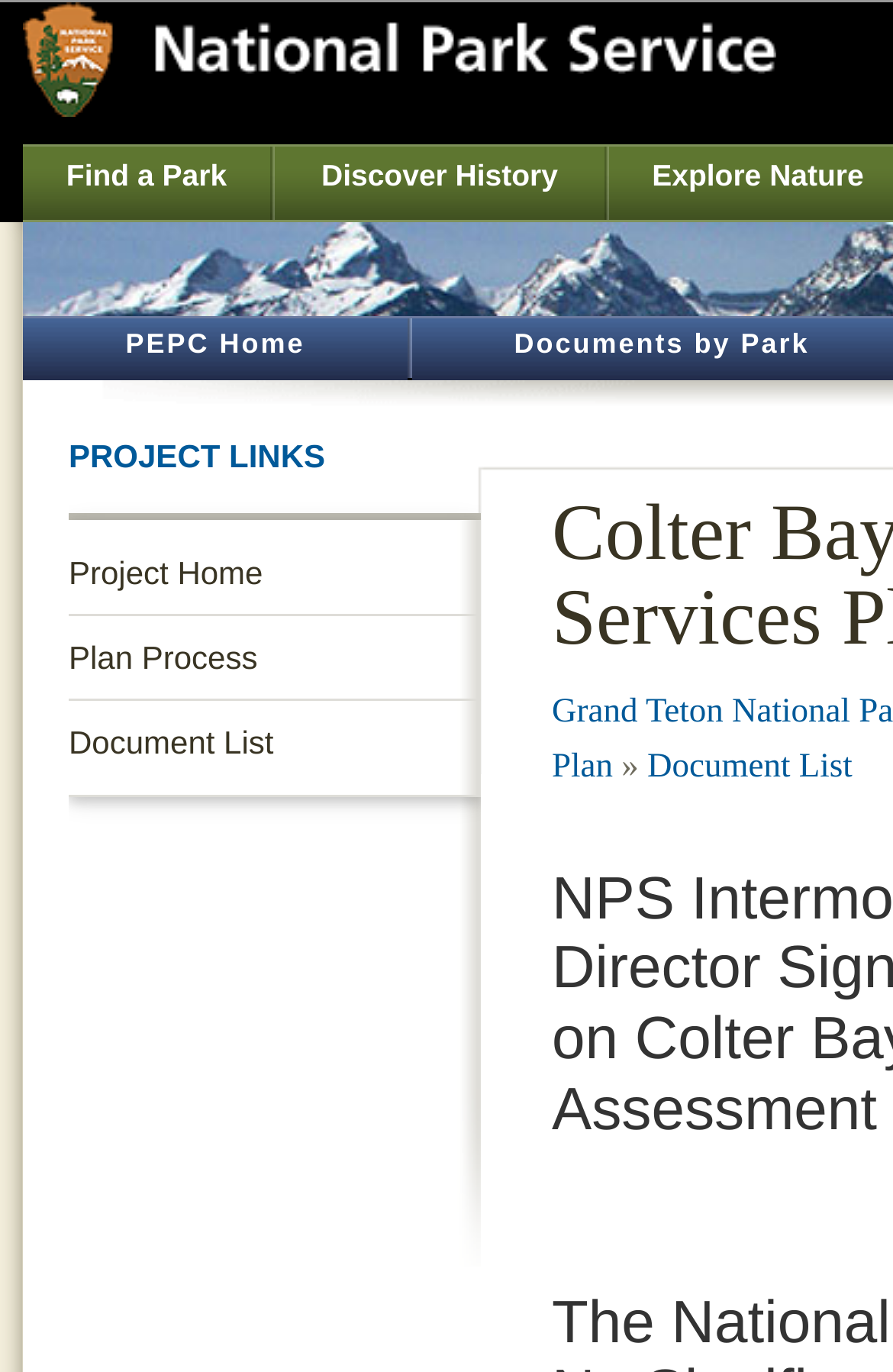Please specify the bounding box coordinates of the clickable region necessary for completing the following instruction: "View the document list". The coordinates must consist of four float numbers between 0 and 1, i.e., [left, top, right, bottom].

[0.077, 0.526, 0.538, 0.556]